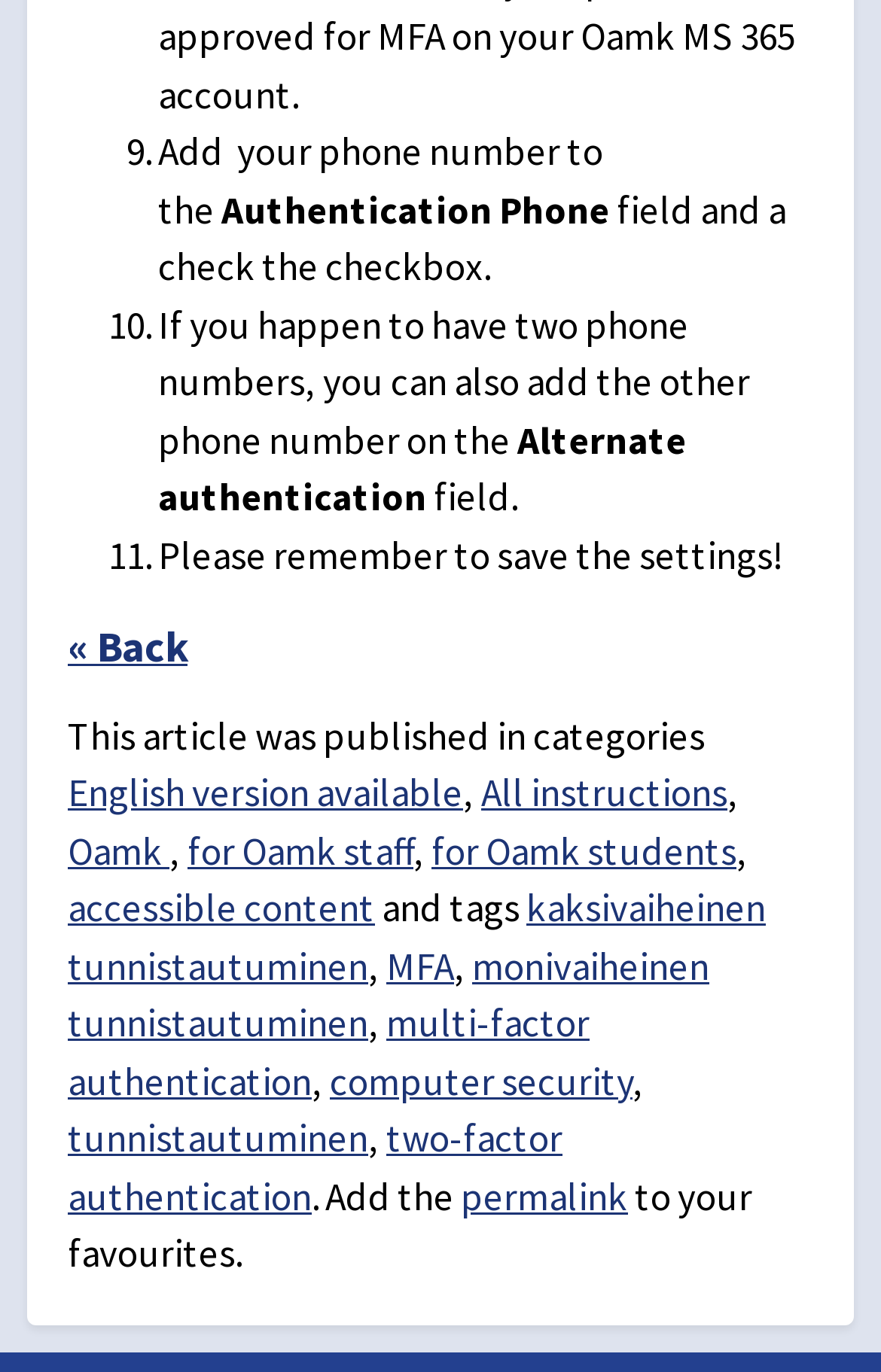Could you indicate the bounding box coordinates of the region to click in order to complete this instruction: "Follow the 'English version available' link".

[0.077, 0.56, 0.526, 0.596]